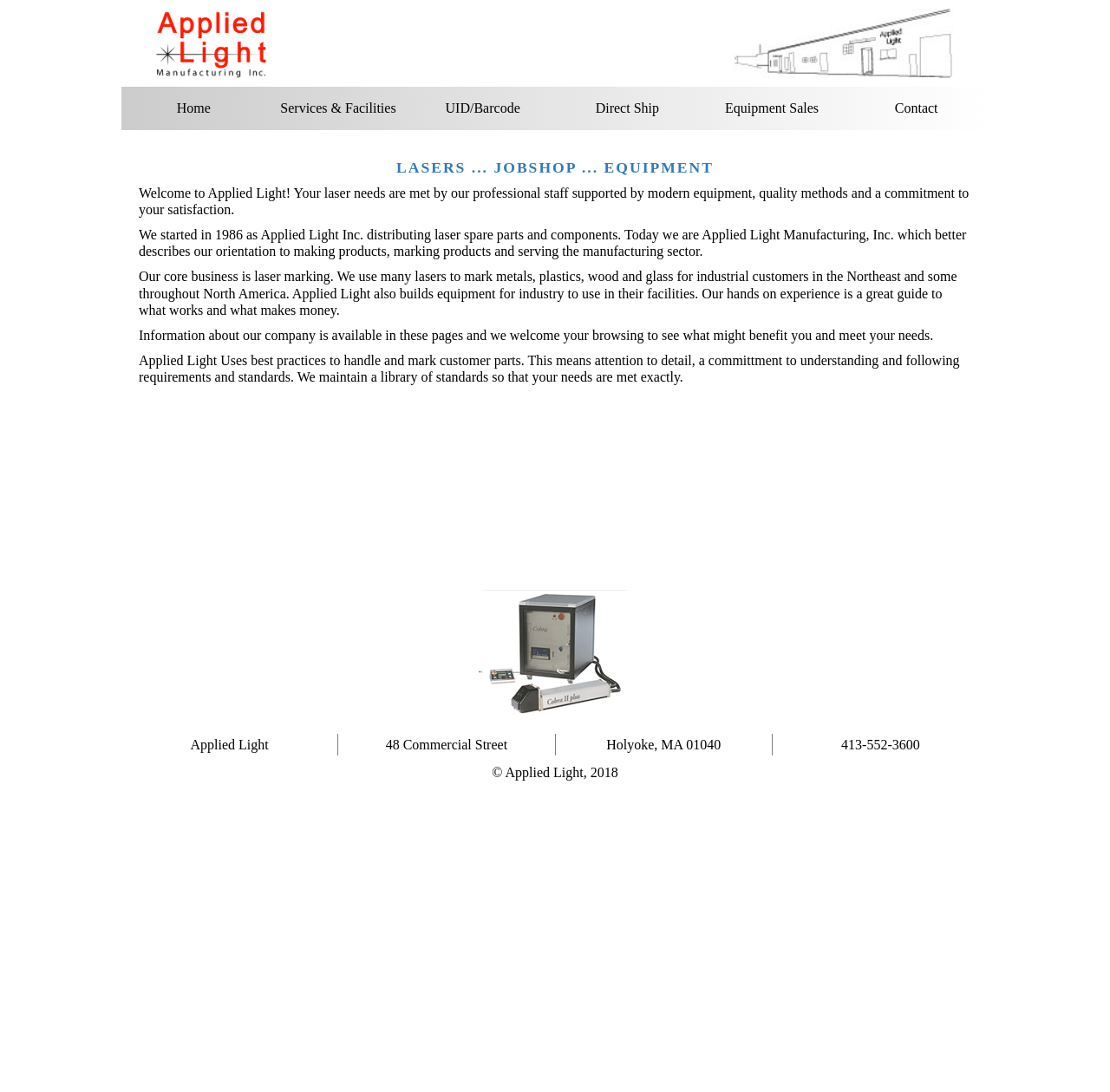Please find and report the bounding box coordinates of the element to click in order to perform the following action: "Click the Home link". The coordinates should be expressed as four float numbers between 0 and 1, in the format [left, top, right, bottom].

[0.109, 0.079, 0.24, 0.119]